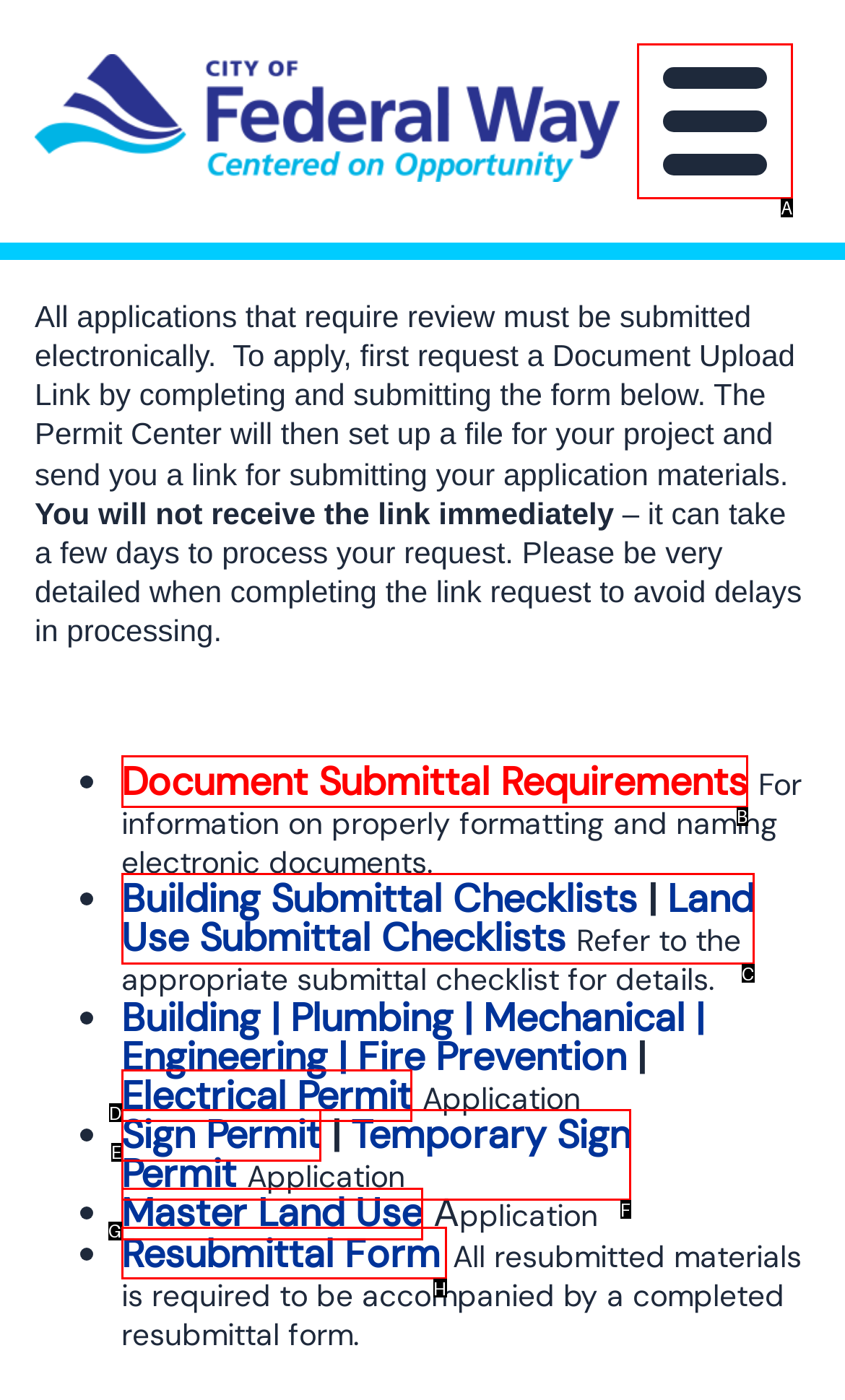To achieve the task: Browse categories under PhotoFlashback, indicate the letter of the correct choice from the provided options.

None